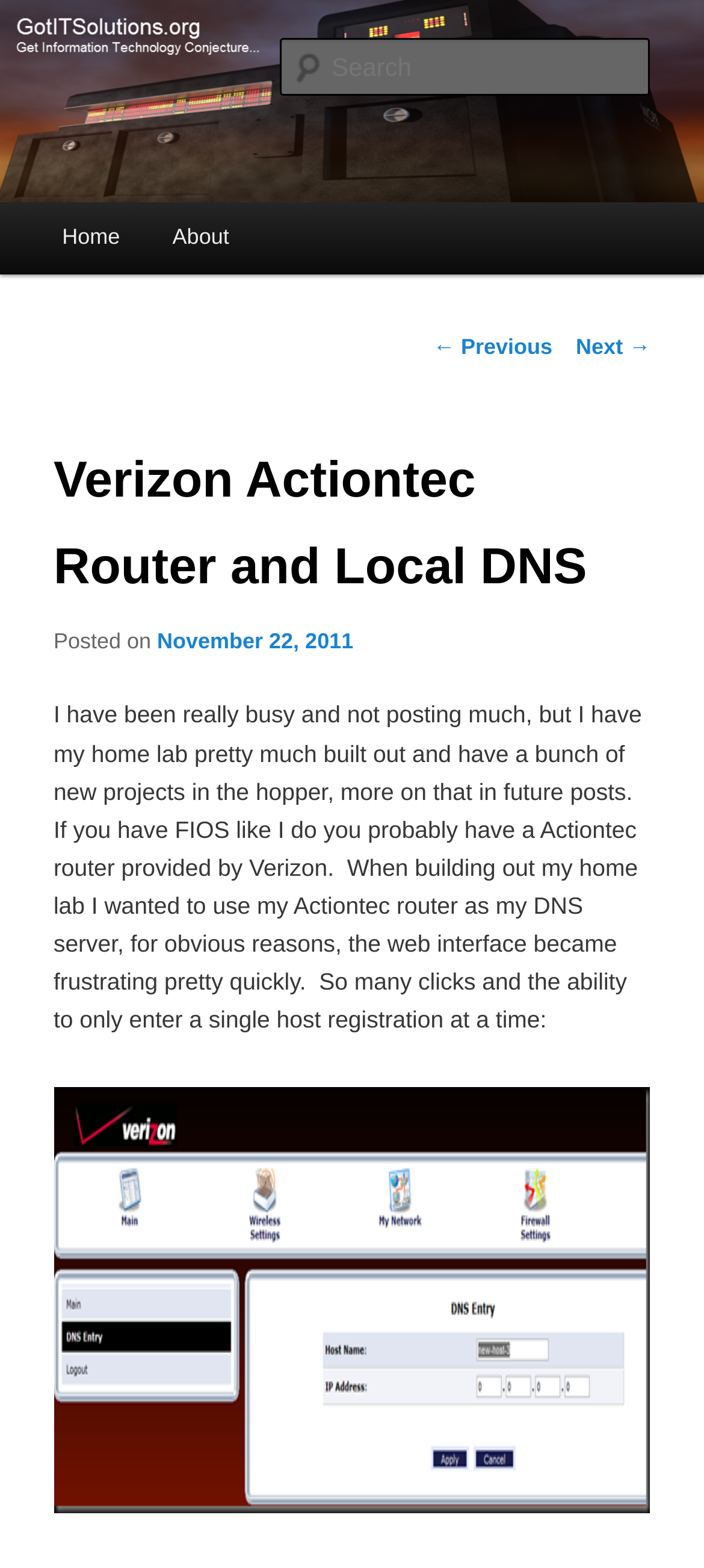Please find the bounding box for the UI element described by: "Next →".

[0.818, 0.214, 0.924, 0.23]